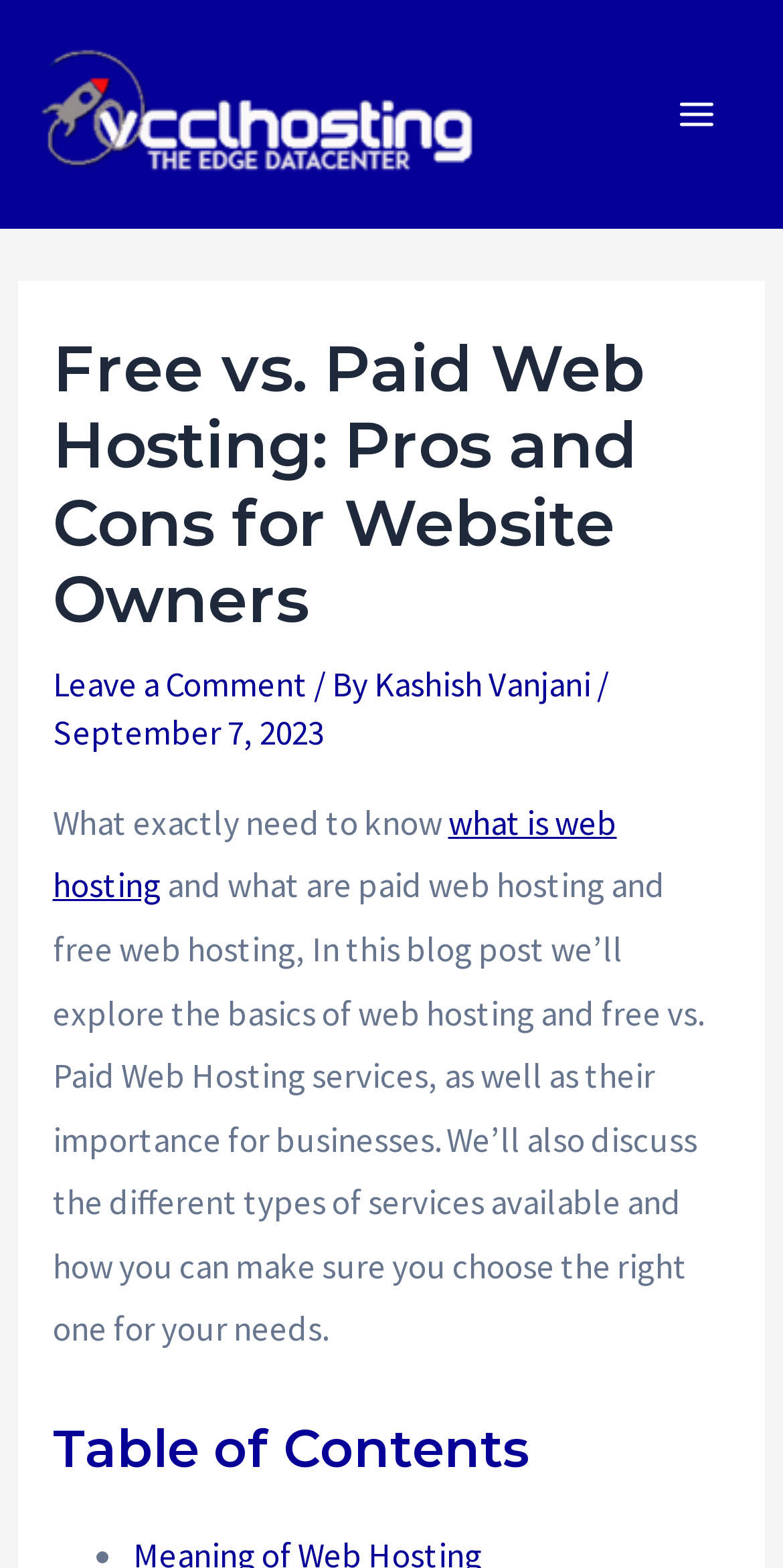Write an extensive caption that covers every aspect of the webpage.

The webpage is about a blog post titled "Free vs. Paid Web Hosting: Pros and Cons for Website Owners". At the top-left corner, there is a link to "VCCLHosting" accompanied by an image with the same name. On the top-right corner, there is a button labeled "Main Menu" with an image beside it.

Below the top section, there is a header area that spans almost the entire width of the page. It contains the title of the blog post, "Free vs. Paid Web Hosting: Pros and Cons for Website Owners", in a large font size. Underneath the title, there is a link to "Leave a Comment" and the author's name, "Kashish Vanjani", along with the date "September 7, 2023".

The main content of the blog post starts with a paragraph that summarizes the topic, which is about understanding web hosting, paid web hosting, and free web hosting. The paragraph also mentions that the post will explore the basics of web hosting and its importance for businesses. There is a link to "what is web hosting" within the paragraph.

Below the introductory paragraph, there is a heading labeled "Table of Contents" that suggests the post is organized into sections.